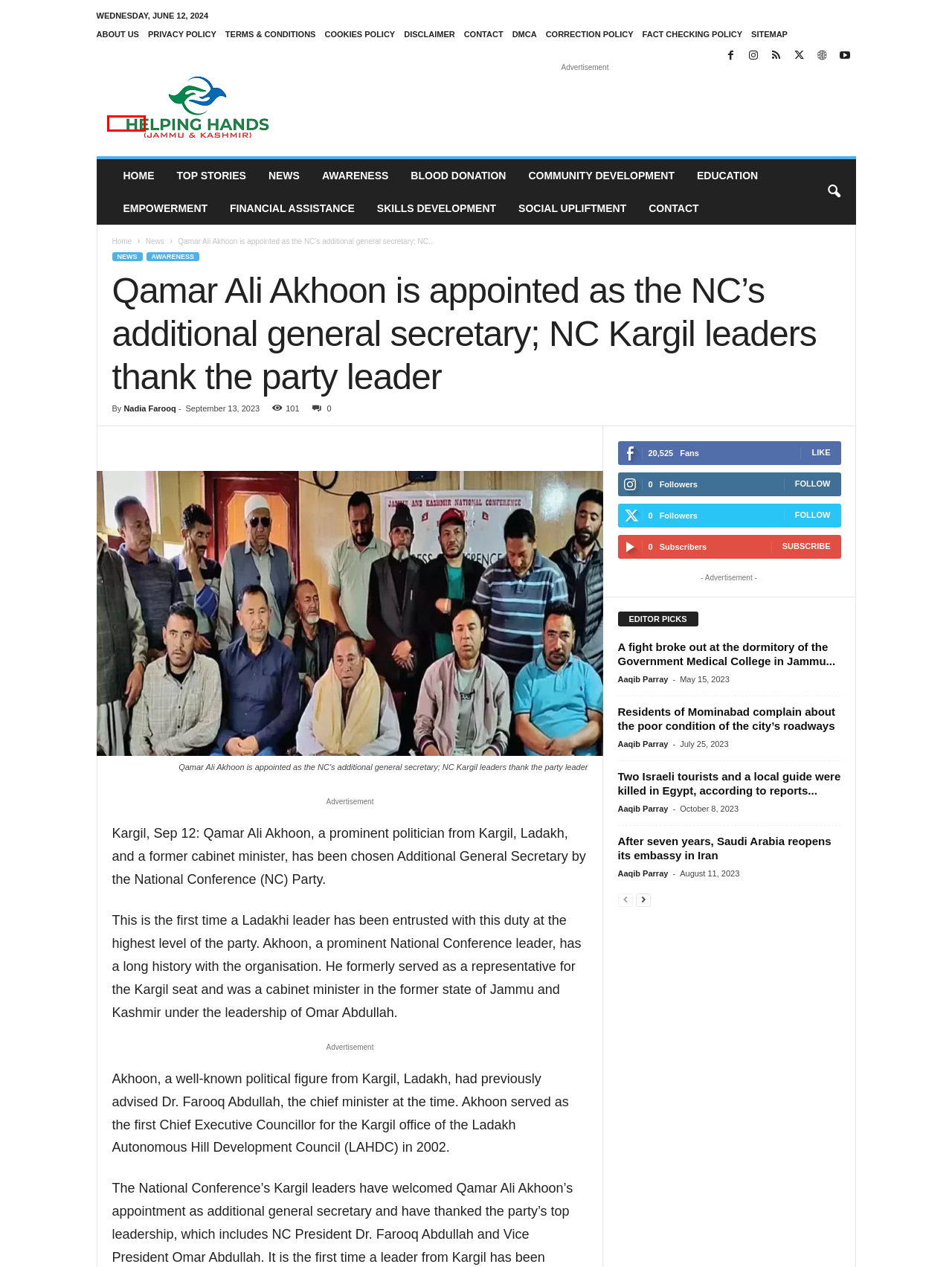Review the screenshot of a webpage which includes a red bounding box around an element. Select the description that best fits the new webpage once the element in the bounding box is clicked. Here are the candidates:
A. About Us - Helping Hands
B. Nadia Farooq - Helping Hands
C. Terms & Conditions - Helping Hands
D. DMCA - Helping Hands
E. Cookies Policy - Helping Hands
F. Disclaimer - Helping Hands
G. Contact - Helping Hands
H. Privacy Policy - Helping Hands

G